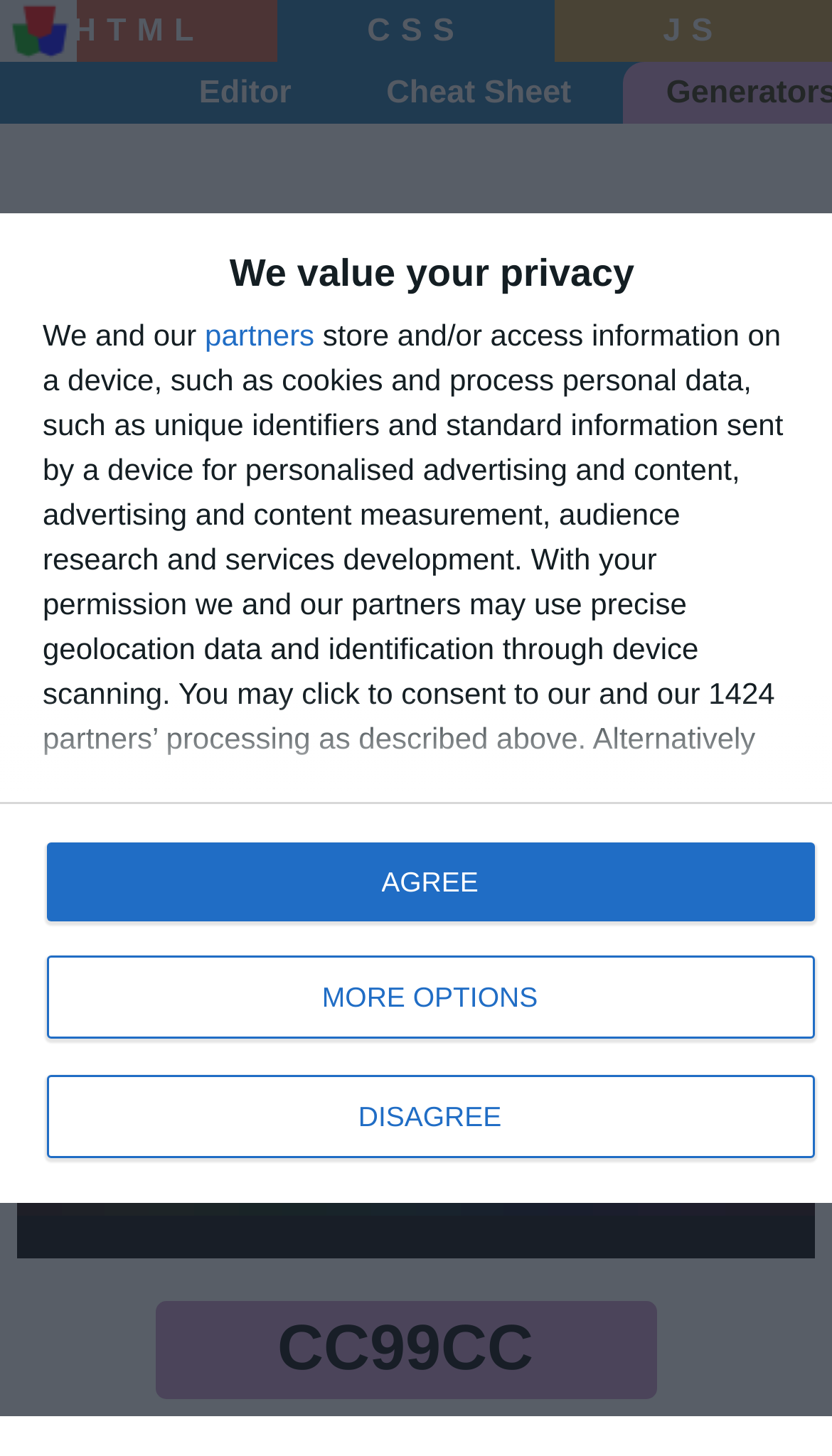Identify the bounding box coordinates for the element you need to click to achieve the following task: "Click the 'HTML' link". Provide the bounding box coordinates as four float numbers between 0 and 1, in the form [left, top, right, bottom].

[0.0, 0.0, 0.333, 0.042]